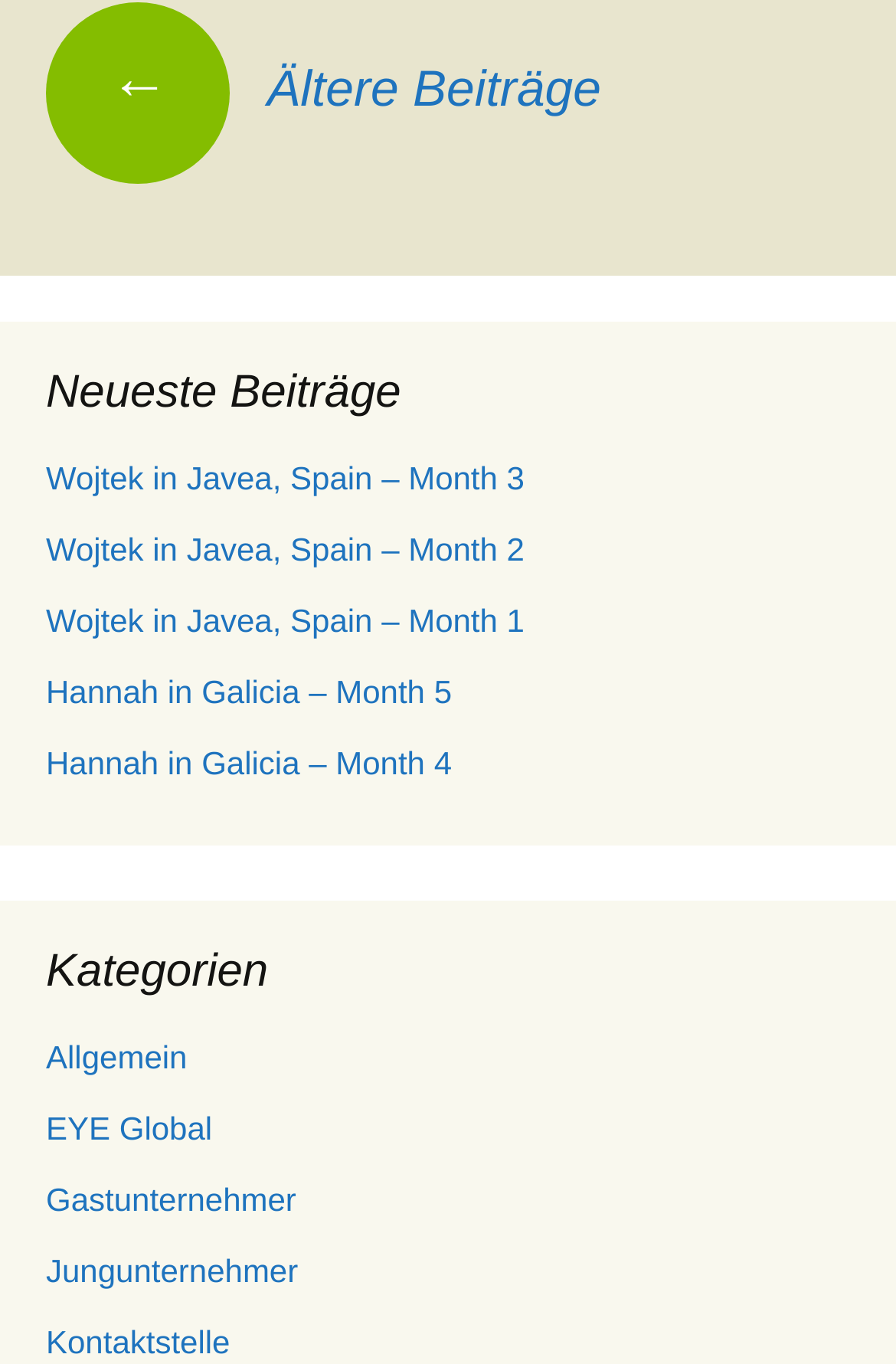Please determine the bounding box coordinates of the element to click on in order to accomplish the following task: "view older posts". Ensure the coordinates are four float numbers ranging from 0 to 1, i.e., [left, top, right, bottom].

[0.051, 0.045, 0.671, 0.087]